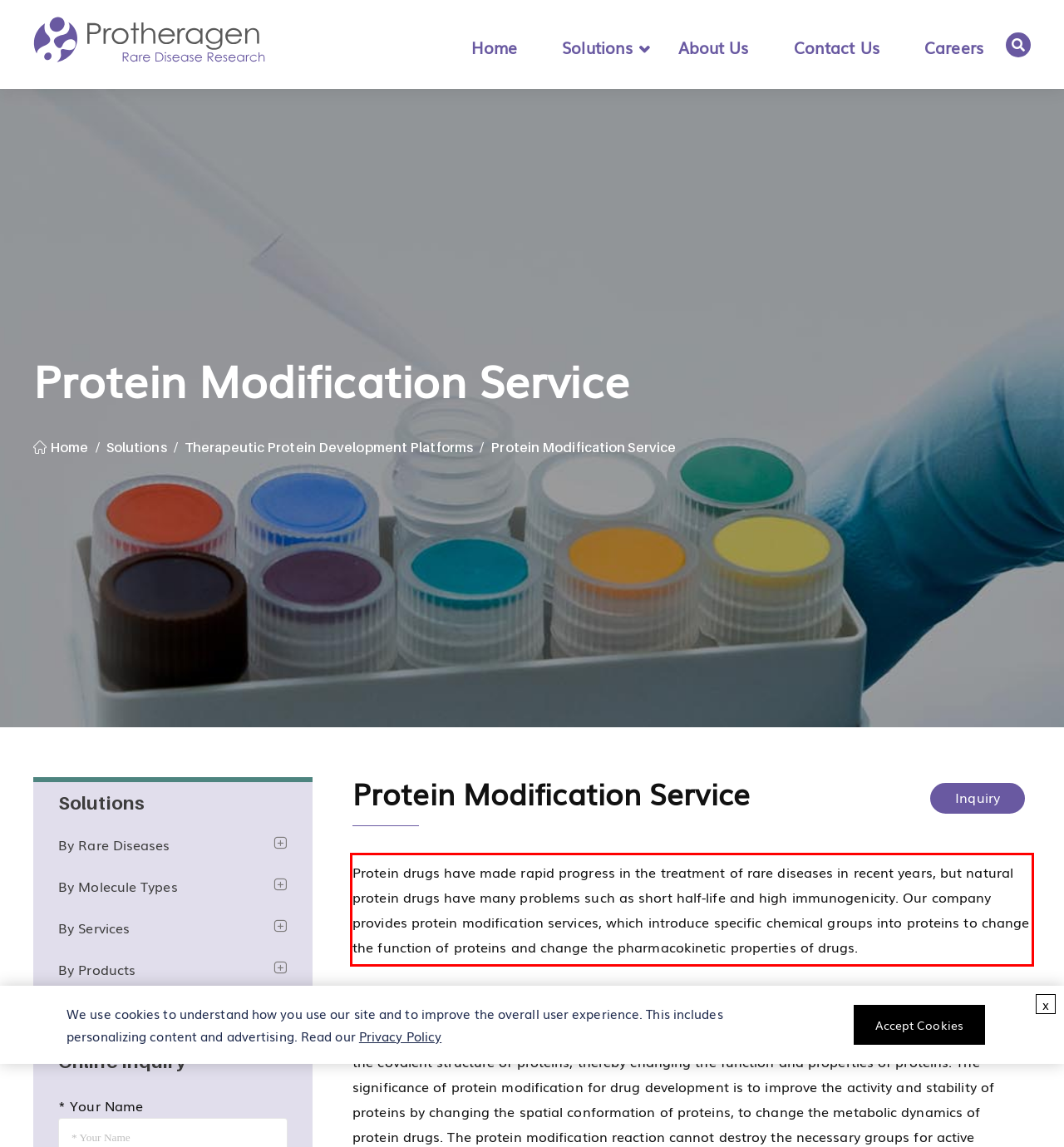Analyze the red bounding box in the provided webpage screenshot and generate the text content contained within.

Protein drugs have made rapid progress in the treatment of rare diseases in recent years, but natural protein drugs have many problems such as short half-life and high immunogenicity. Our company provides protein modification services, which introduce specific chemical groups into proteins to change the function of proteins and change the pharmacokinetic properties of drugs.